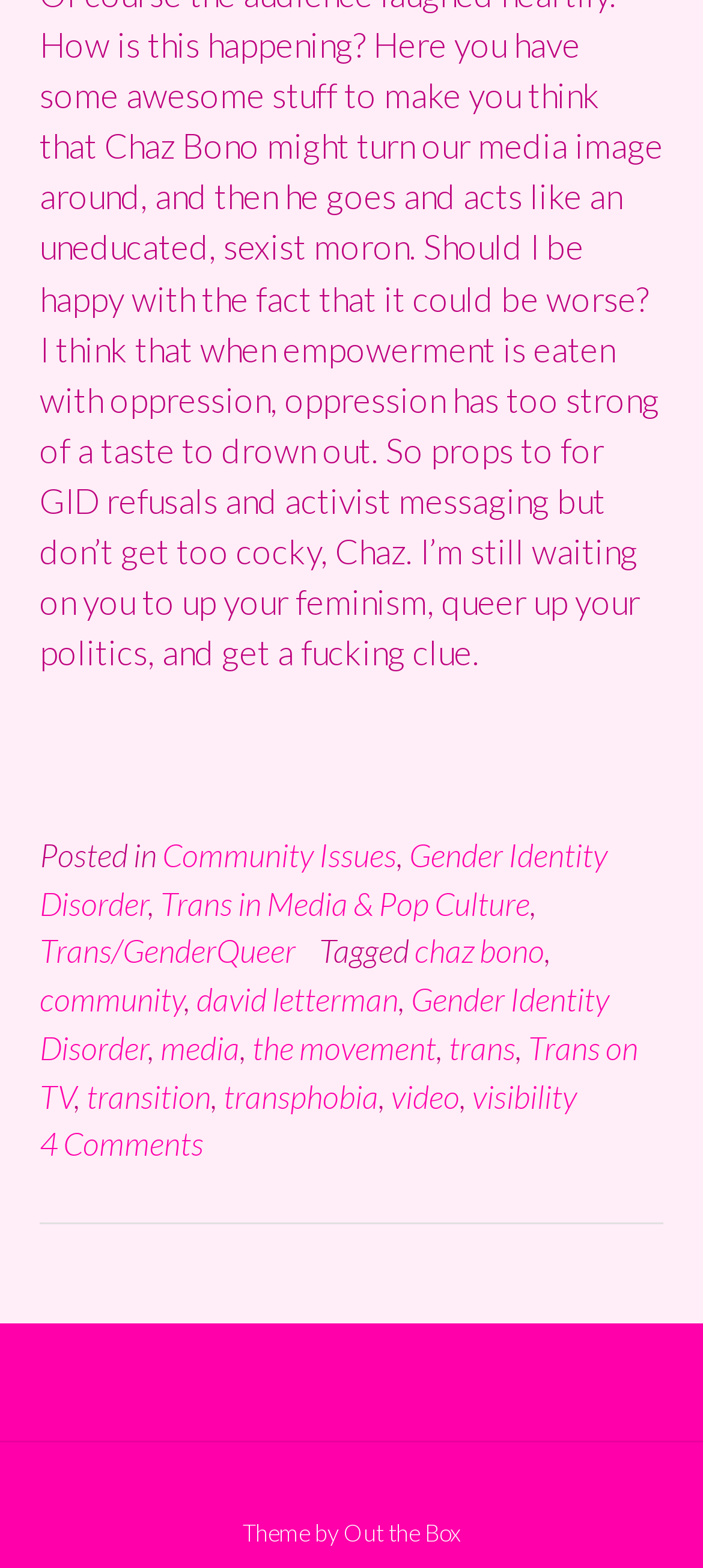Locate the UI element that matches the description the movement in the webpage screenshot. Return the bounding box coordinates in the format (top-left x, top-left y, bottom-right x, bottom-right y), with values ranging from 0 to 1.

[0.359, 0.655, 0.621, 0.68]